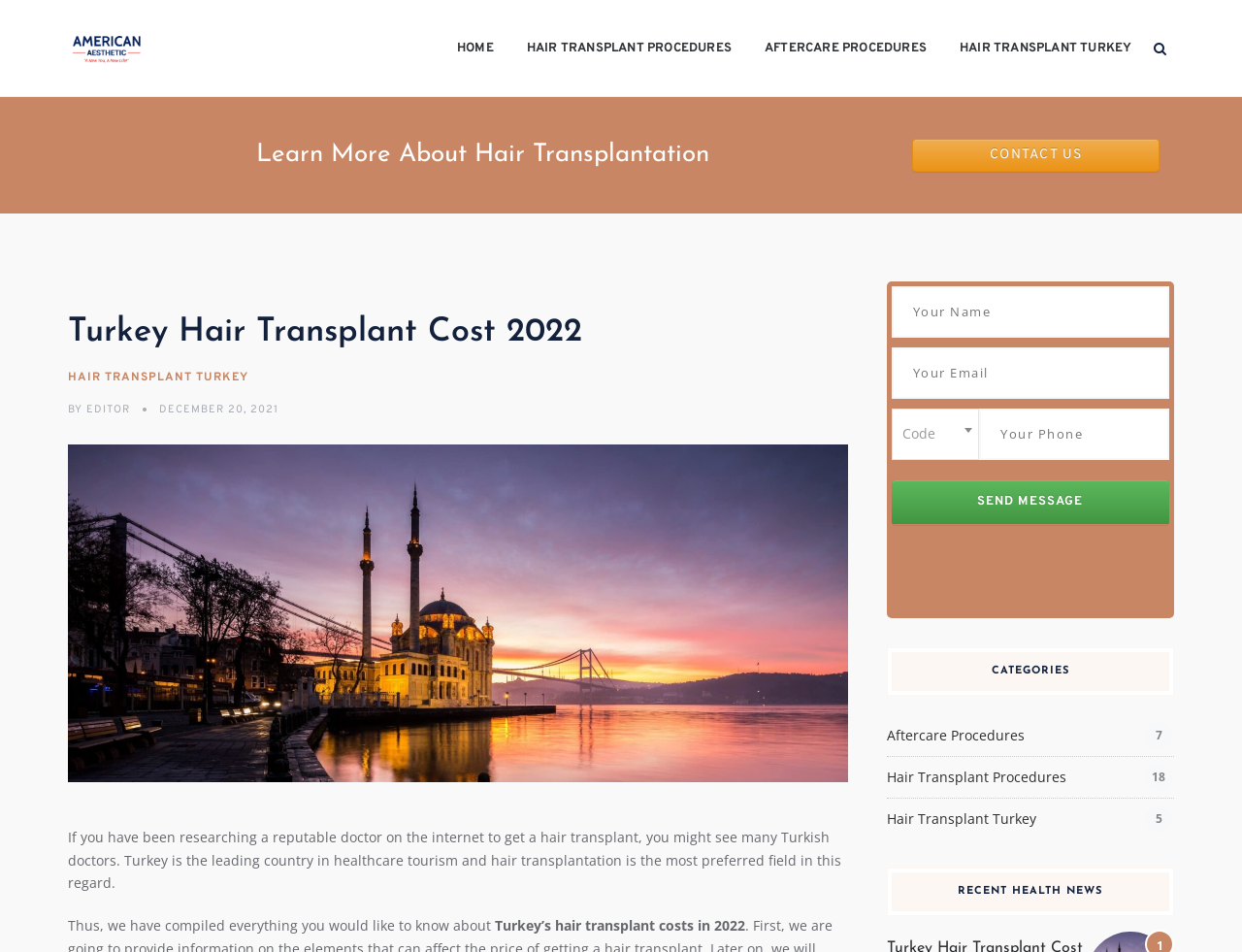Identify the bounding box coordinates of the part that should be clicked to carry out this instruction: "Click the 'CONTACT US' button".

[0.734, 0.146, 0.934, 0.18]